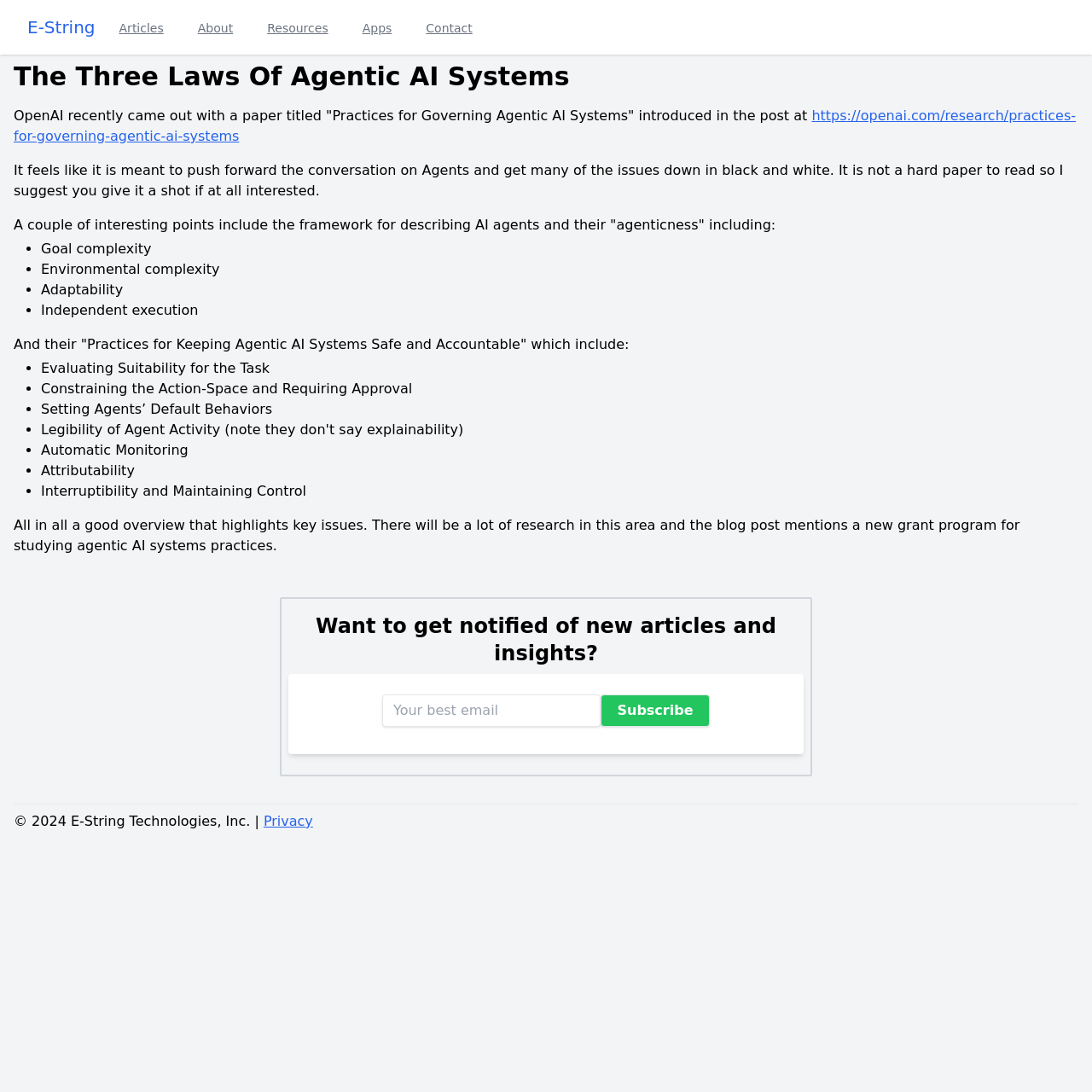Construct a comprehensive description capturing every detail on the webpage.

The webpage is about "The Three Laws of Agentic AI Systems" and appears to be a blog post discussing a paper by OpenAI on governing agentic AI systems. At the top, there are six links: "E-String", "Articles", "About", "Resources", "Apps", and "Contact", which are evenly spaced and aligned horizontally.

Below the links, there is a main section that takes up most of the page. It starts with a heading that matches the title of the webpage. The main content is divided into several paragraphs of text, with some links and bullet points scattered throughout.

The first paragraph introduces the paper by OpenAI and invites readers to check it out. The second paragraph highlights some interesting points from the paper, including a framework for describing AI agents and their "agenticness", which is broken down into four aspects: goal complexity, environmental complexity, adaptability, and independent execution.

The next section discusses the "Practices for Keeping Agentic AI Systems Safe and Accountable", which are listed in seven bullet points: evaluating suitability for the task, constraining the action-space and requiring approval, setting agents' default behaviors, automatic monitoring, attributability, interruptibility and maintaining control.

The final paragraph summarizes the paper as a good overview of key issues and mentions a new grant program for studying agentic AI systems practices.

On the right side of the page, there is a section that invites readers to subscribe to the blog for new articles and insights. It includes a text box to enter an email address and a "Subscribe" button.

At the very bottom of the page, there is a footer section that includes a copyright notice, the year 2024, and the company name "E-String Technologies, Inc.", as well as a link to the "Privacy" policy.